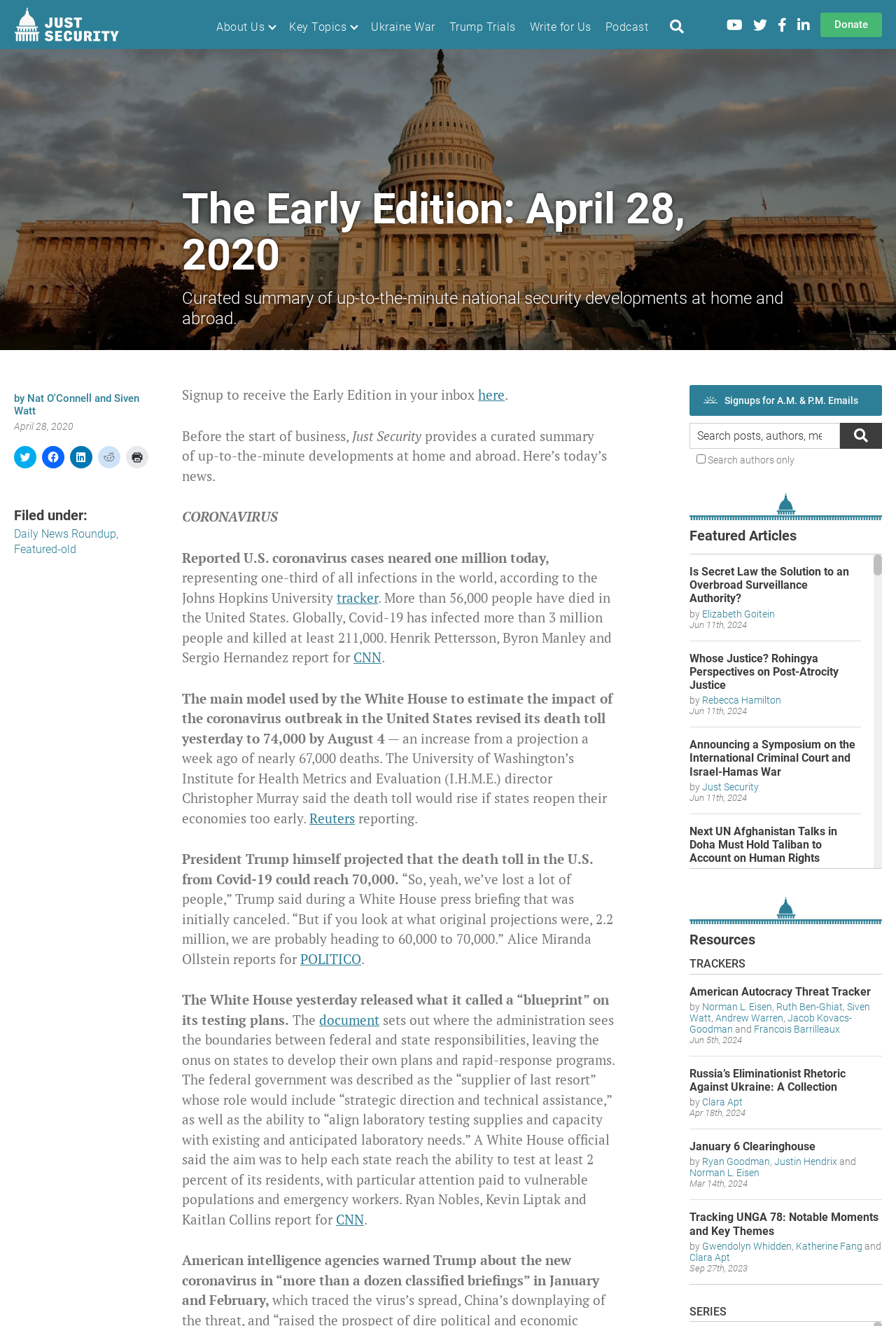Based on the image, provide a detailed and complete answer to the question: 
What is the name of the forum?

I found the answer by looking at the top of the webpage, where there is a link with the text 'A Forum on Law, Rights, and U.S. National Security'. This link is likely the name of the forum.